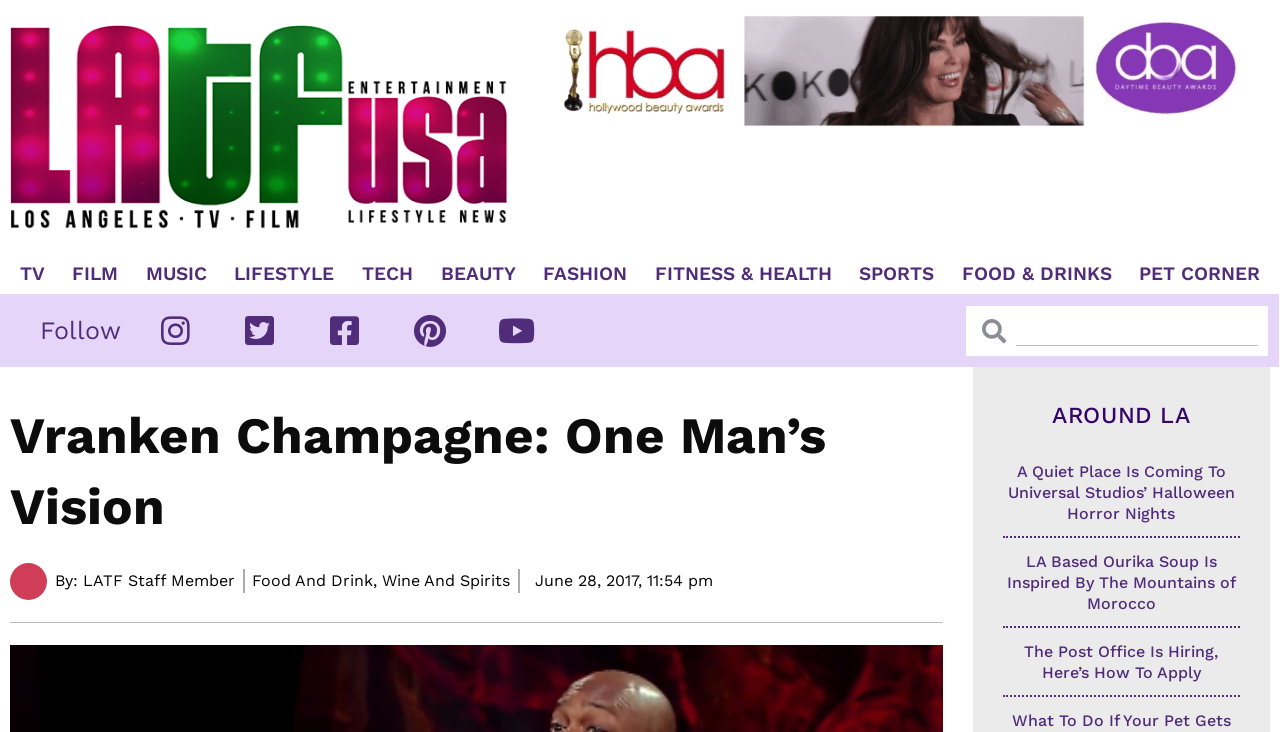Locate the bounding box coordinates of the clickable region to complete the following instruction: "Read the article about A Quiet Place."

[0.787, 0.631, 0.965, 0.714]